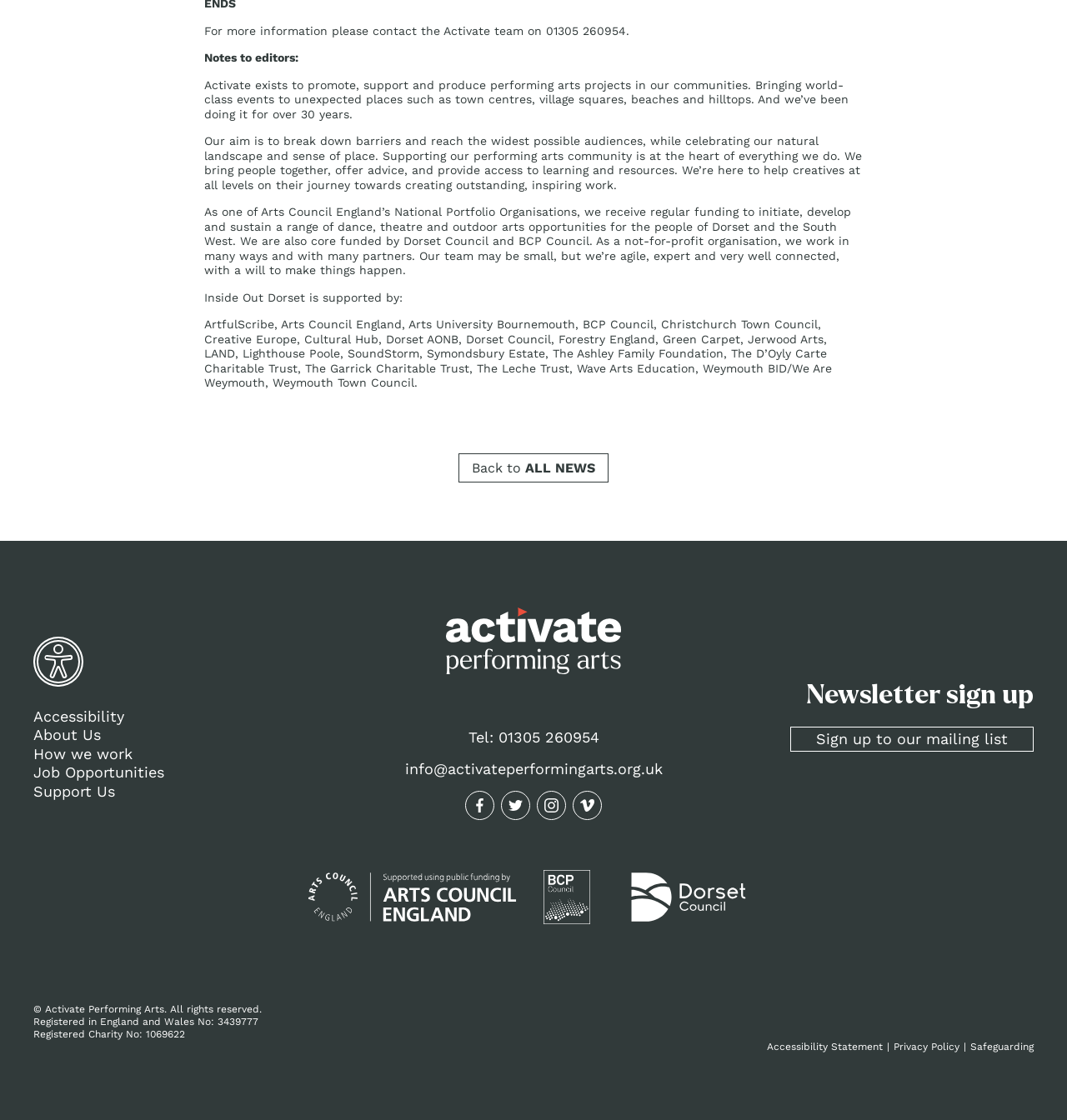Please analyze the image and give a detailed answer to the question:
What is the purpose of Activate Performing Arts?

I found the purpose of Activate Performing Arts by reading the StaticText element with the text 'Activate exists to promote, support and produce performing arts projects in our communities...' at the top of the webpage.